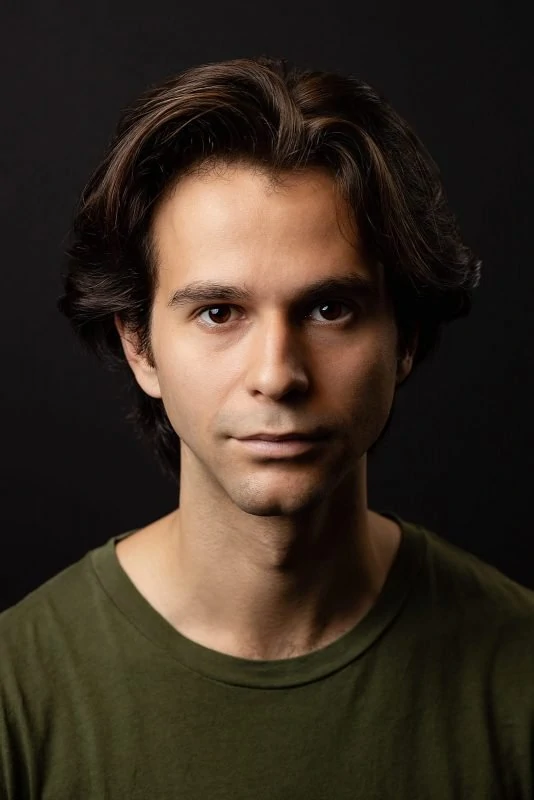What is the tone of the green t-shirt?
Answer with a single word or phrase, using the screenshot for reference.

Earthy